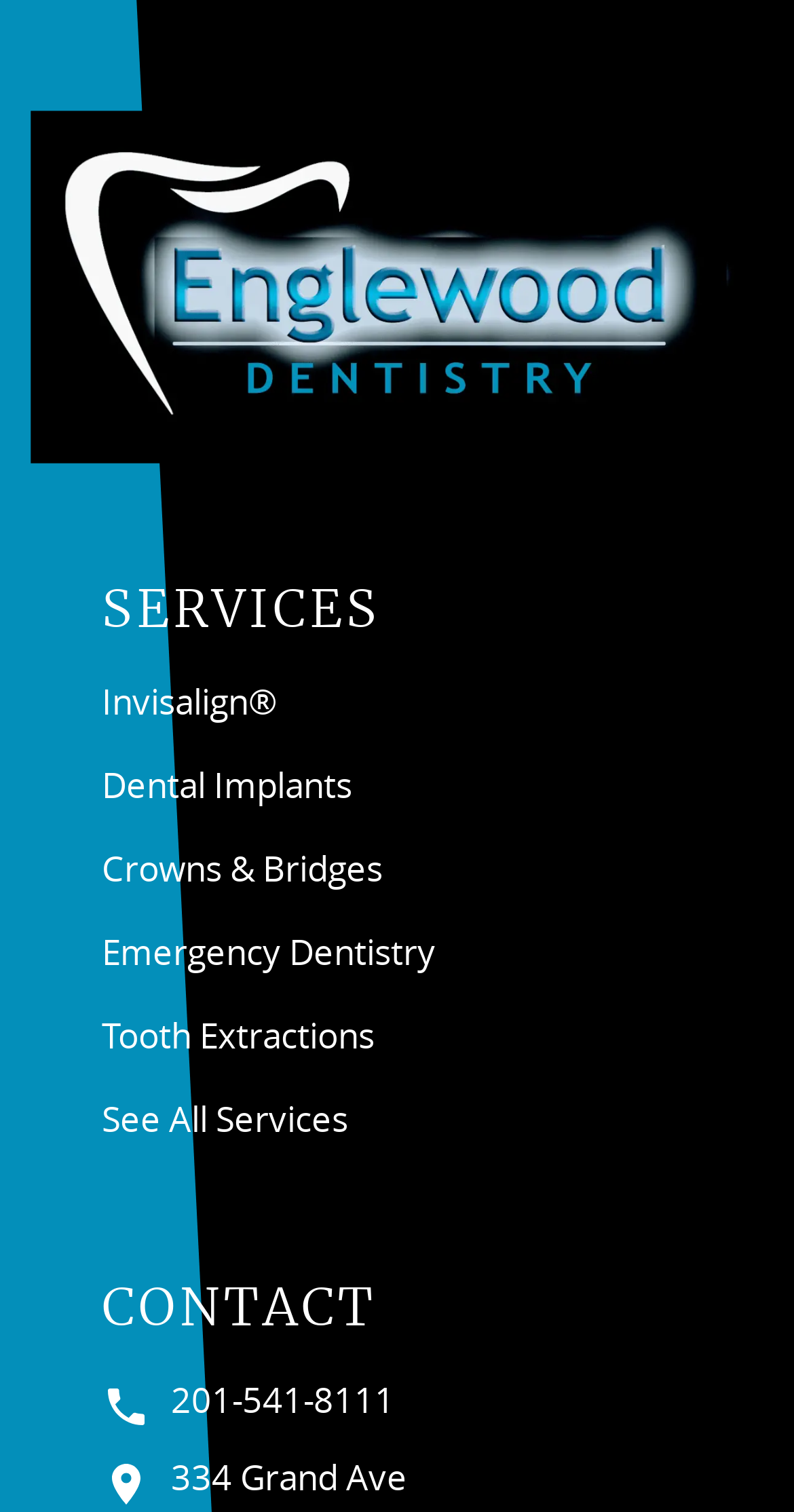Please determine the bounding box coordinates for the element that should be clicked to follow these instructions: "View Emergency Dentistry services".

[0.128, 0.614, 0.549, 0.645]